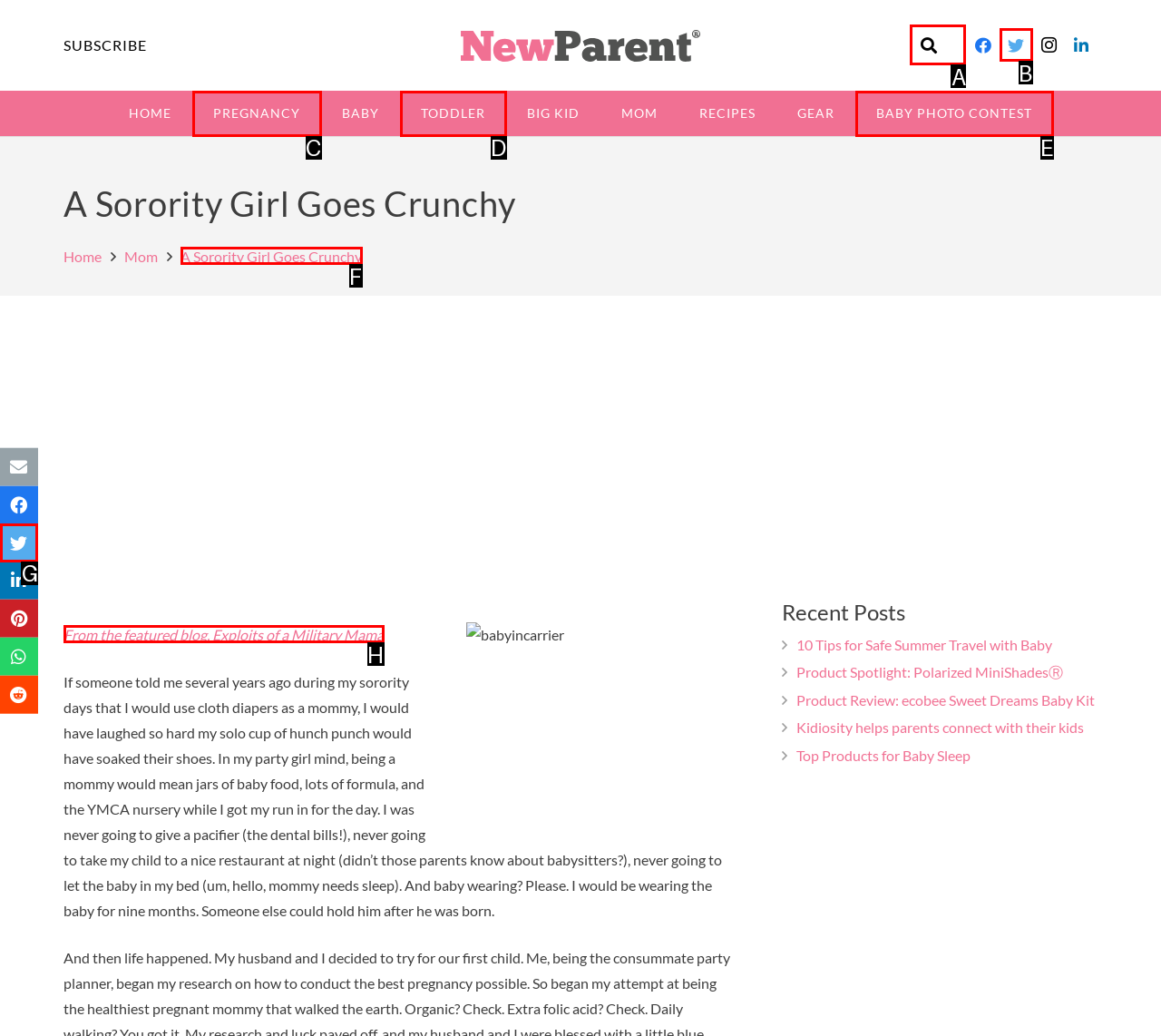Identify the correct UI element to click for this instruction: Explore 'Soulful living'
Respond with the appropriate option's letter from the provided choices directly.

None